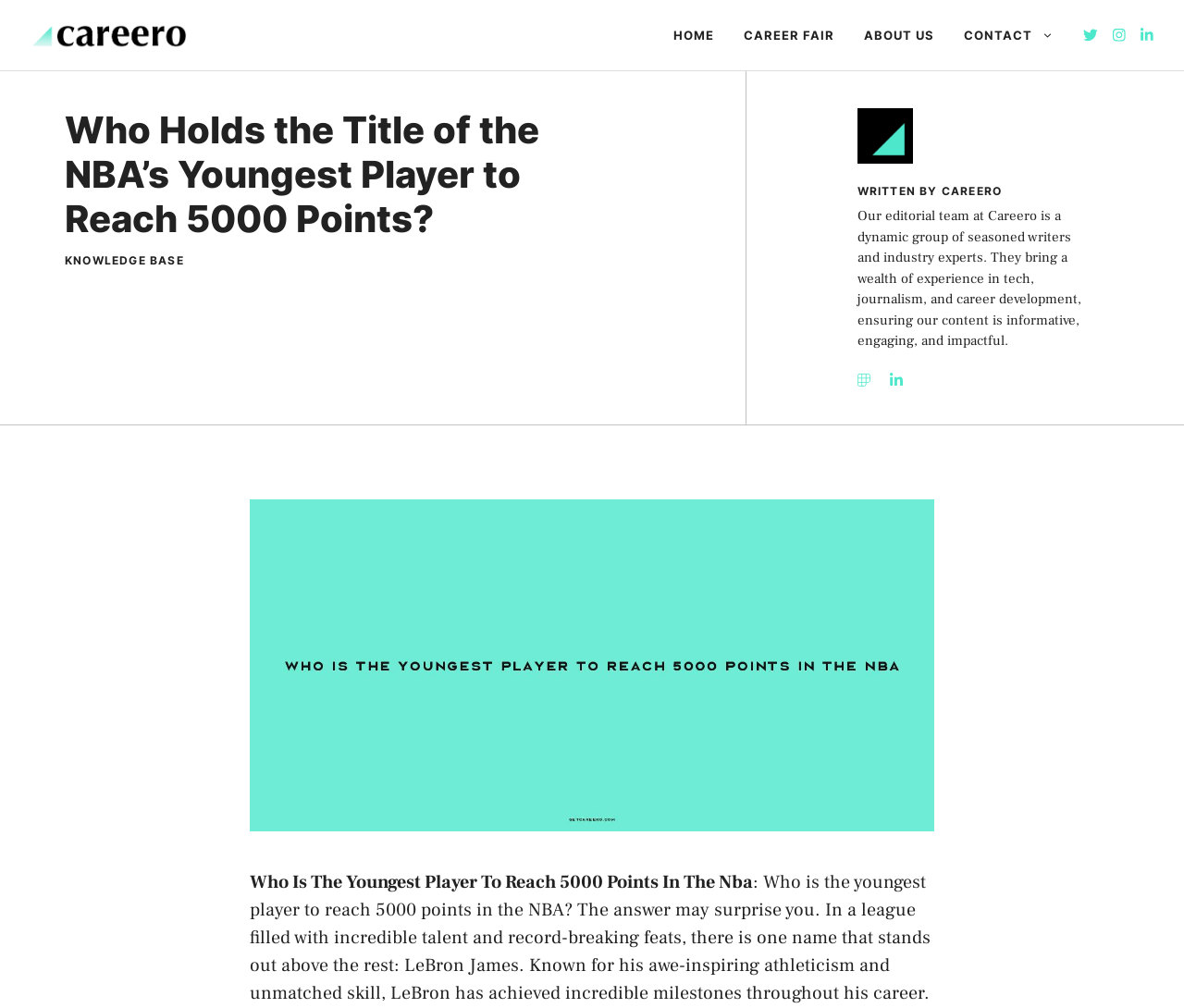How many images are there in the article?
Please give a well-detailed answer to the question.

There are two images in the article, one is the photo of the author and the other is an image with no description.